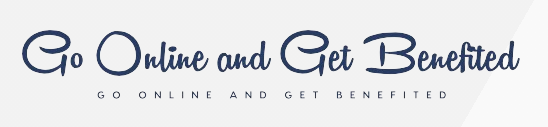What is the background style of the image?
Please provide a comprehensive answer based on the details in the screenshot.

According to the caption, the background is light and subtle, creating a clean and modern aesthetic that effectively highlights the text.